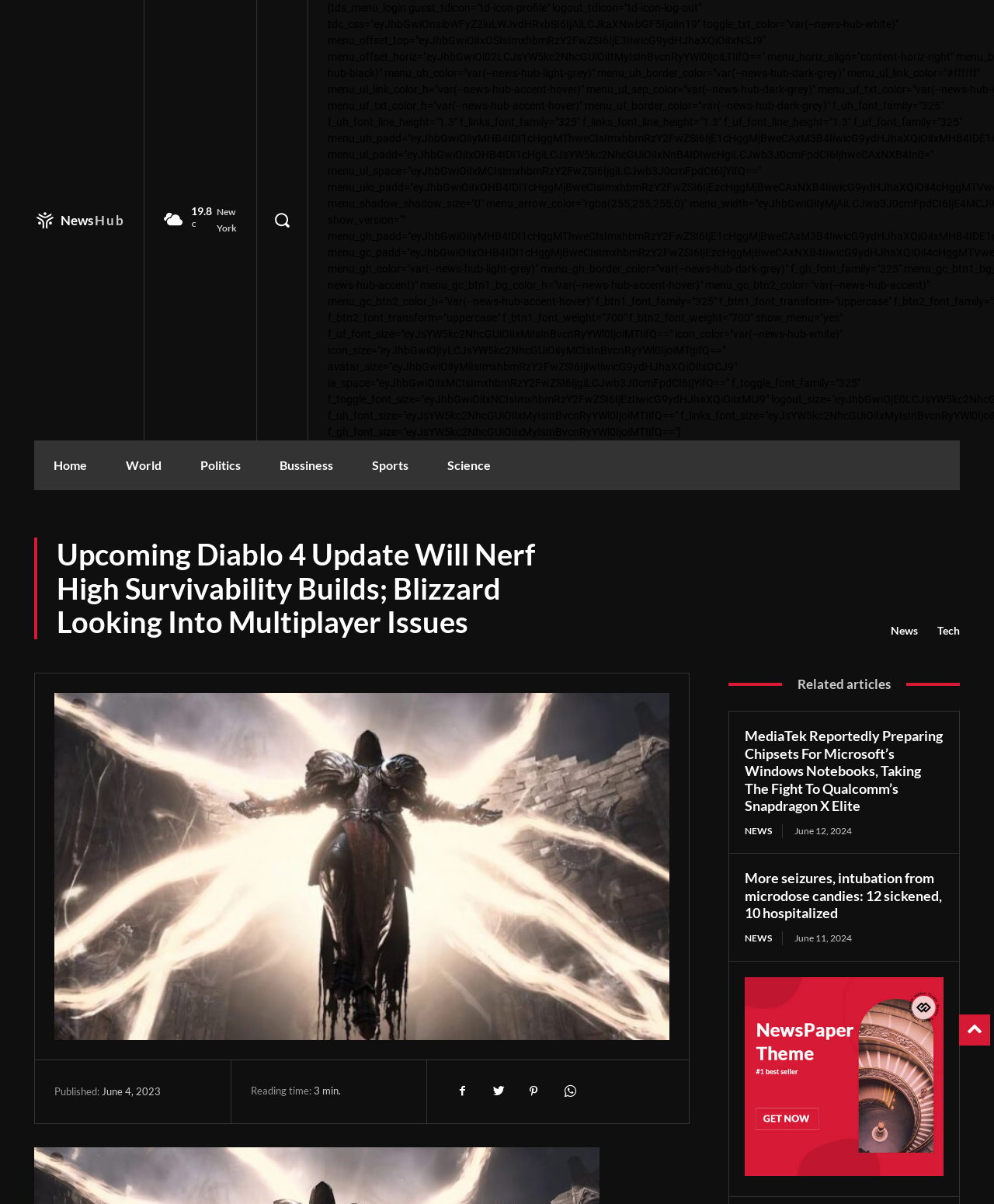Determine the bounding box coordinates of the clickable area required to perform the following instruction: "Click the search button". The coordinates should be represented as four float numbers between 0 and 1: [left, top, right, bottom].

[0.259, 0.162, 0.309, 0.203]